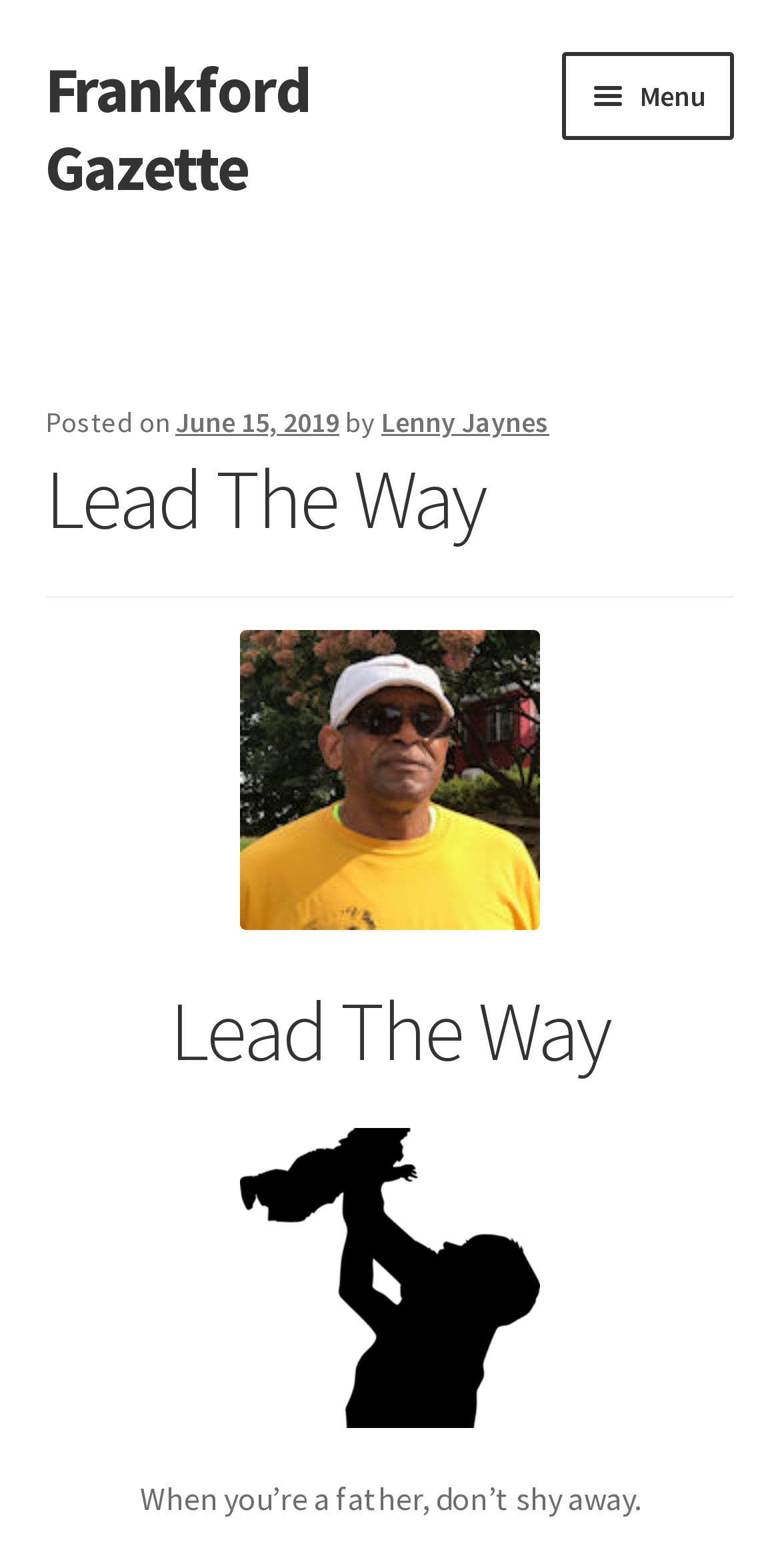Locate the bounding box coordinates of the area where you should click to accomplish the instruction: "Click the 'Menu' button".

[0.722, 0.033, 0.942, 0.089]